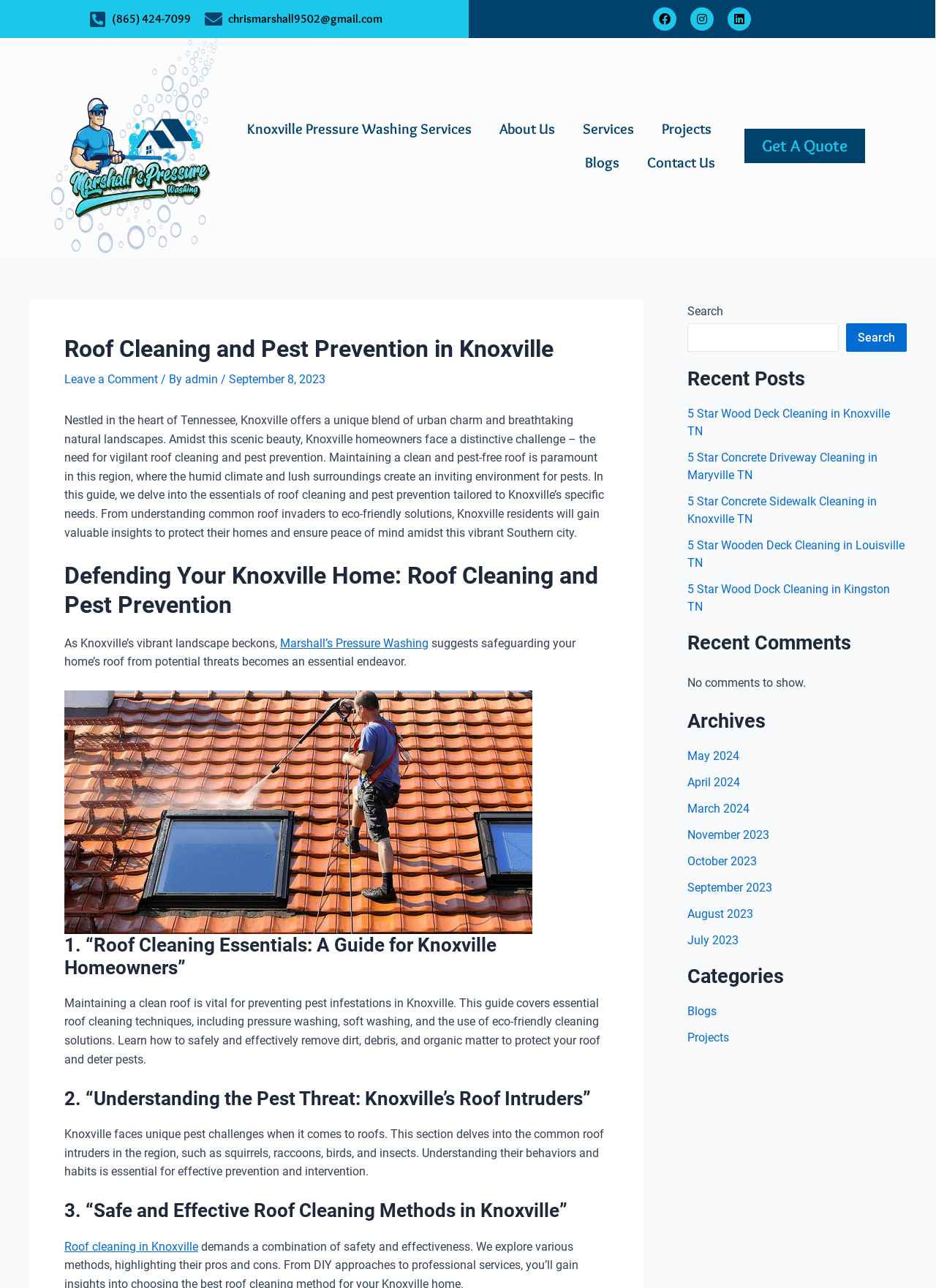Find the bounding box coordinates of the element you need to click on to perform this action: 'Read the 'Recent Posts''. The coordinates should be represented by four float values between 0 and 1, in the format [left, top, right, bottom].

[0.734, 0.316, 0.951, 0.34]